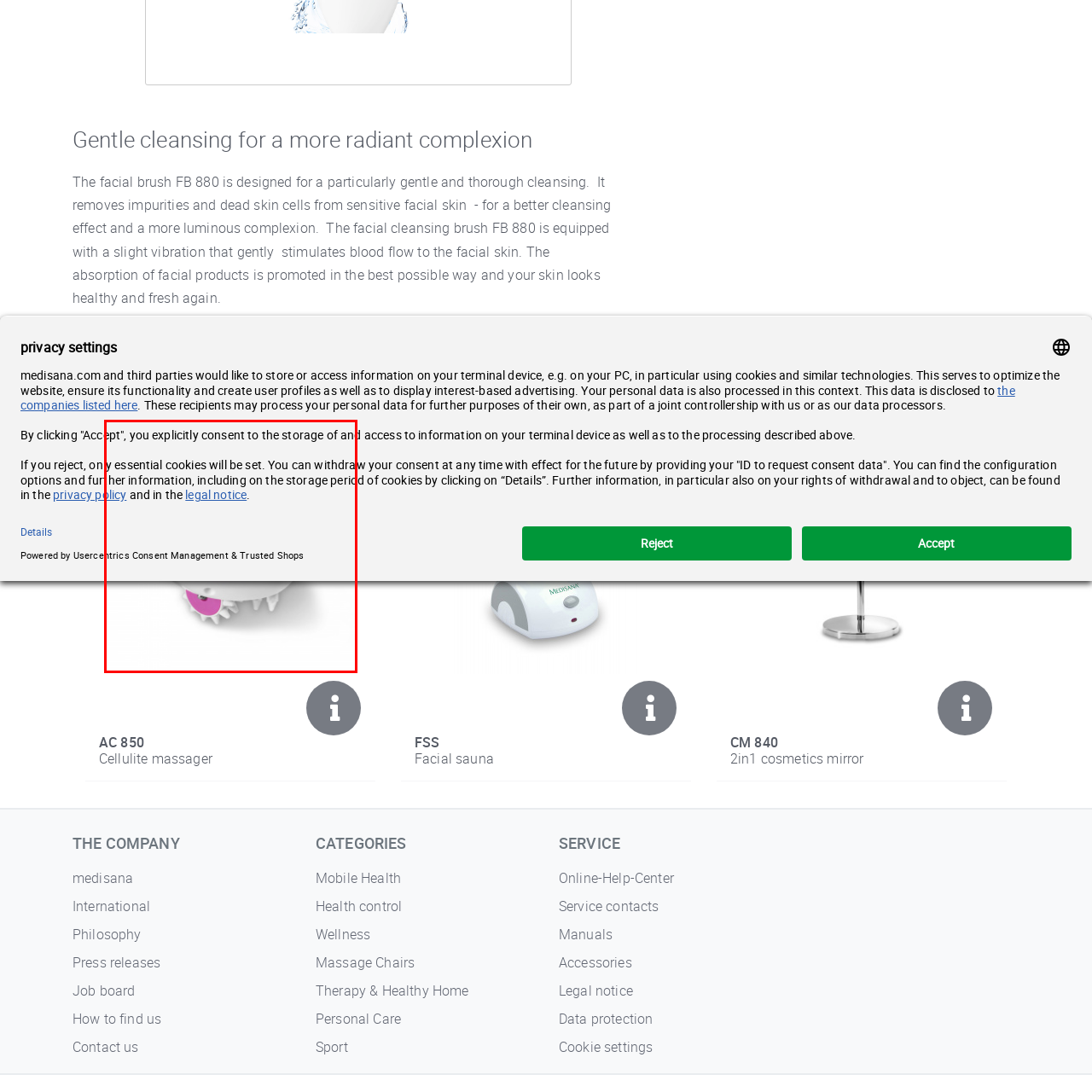Offer a meticulous description of everything depicted in the red-enclosed portion of the image.

The image features the facial brush model "AC 850," designed to provide a gentle yet effective cleansing experience for your skin. This innovative tool is equipped with features that remove impurities and dead skin cells, promoting a brighter and healthier complexion. Its gentle vibration enhances blood circulation in the skin, optimizing the absorption of facial products, ensuring that your skincare routine yields the best results. The image is likely part of a promotional display, highlighting the advantages of using the AC 850 brush for revitalizing your facial skincare.